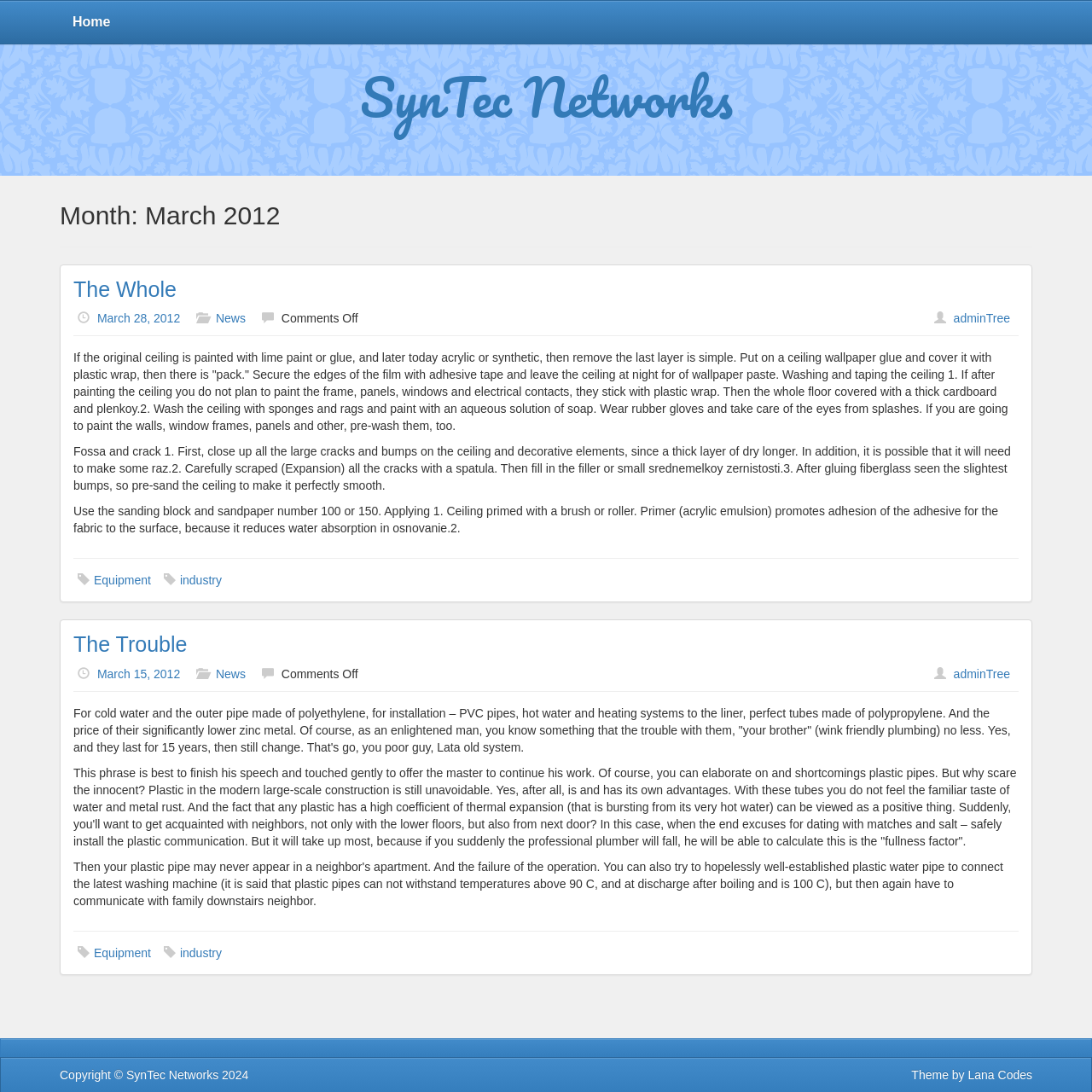Determine the bounding box coordinates for the clickable element to execute this instruction: "Explore Equipment". Provide the coordinates as four float numbers between 0 and 1, i.e., [left, top, right, bottom].

[0.086, 0.525, 0.138, 0.538]